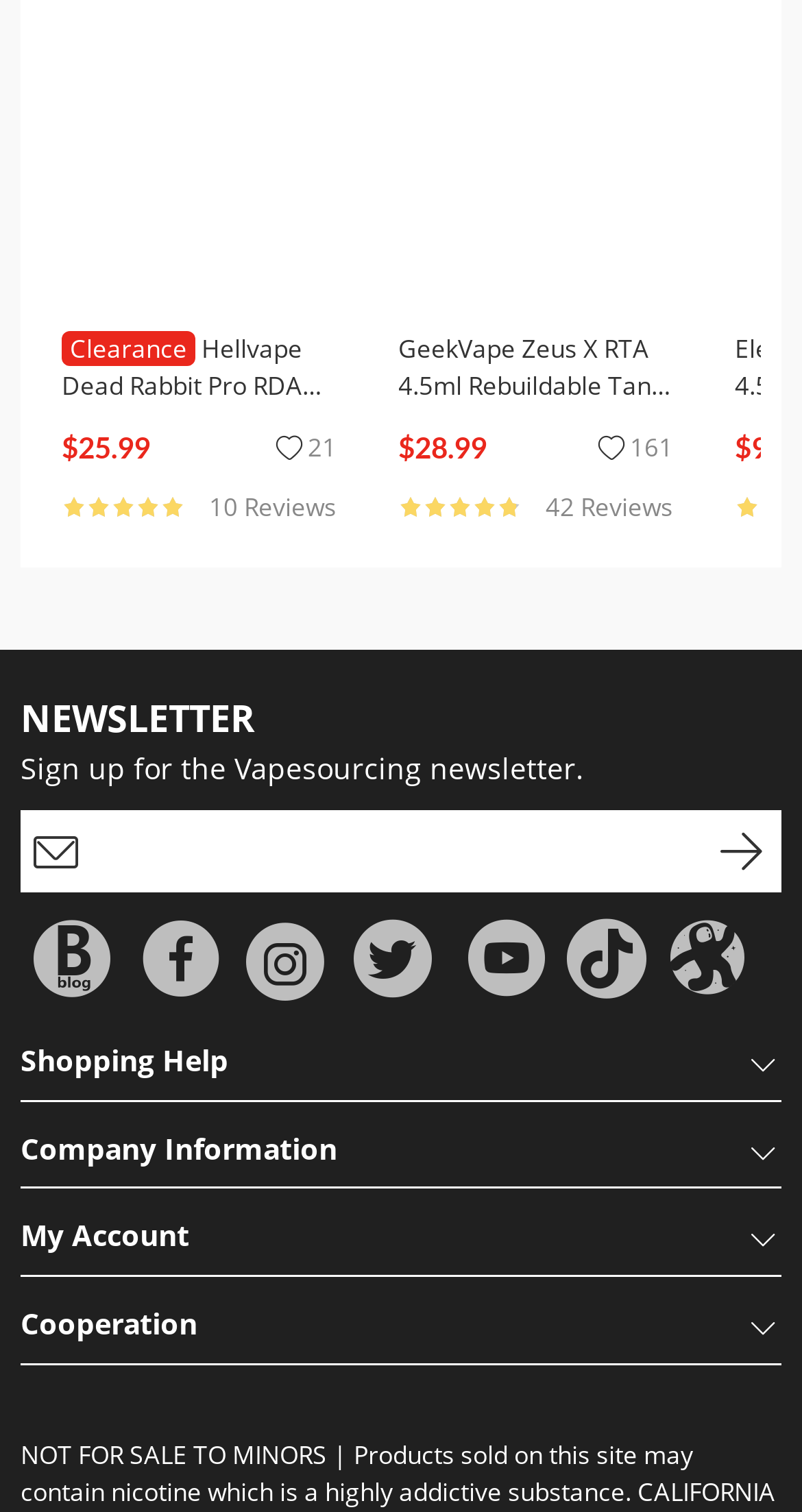Use the information in the screenshot to answer the question comprehensively: What is the purpose of the Cleito cuffs?

The purpose of the Cleito cuffs is explained in the StaticText element that says 'Cleito cuffs come in four different colors. These cuffs help to dissipate heat and allow you to color coordinate with your mod or use them as a visual que to remind you which juice you have in your tank'.